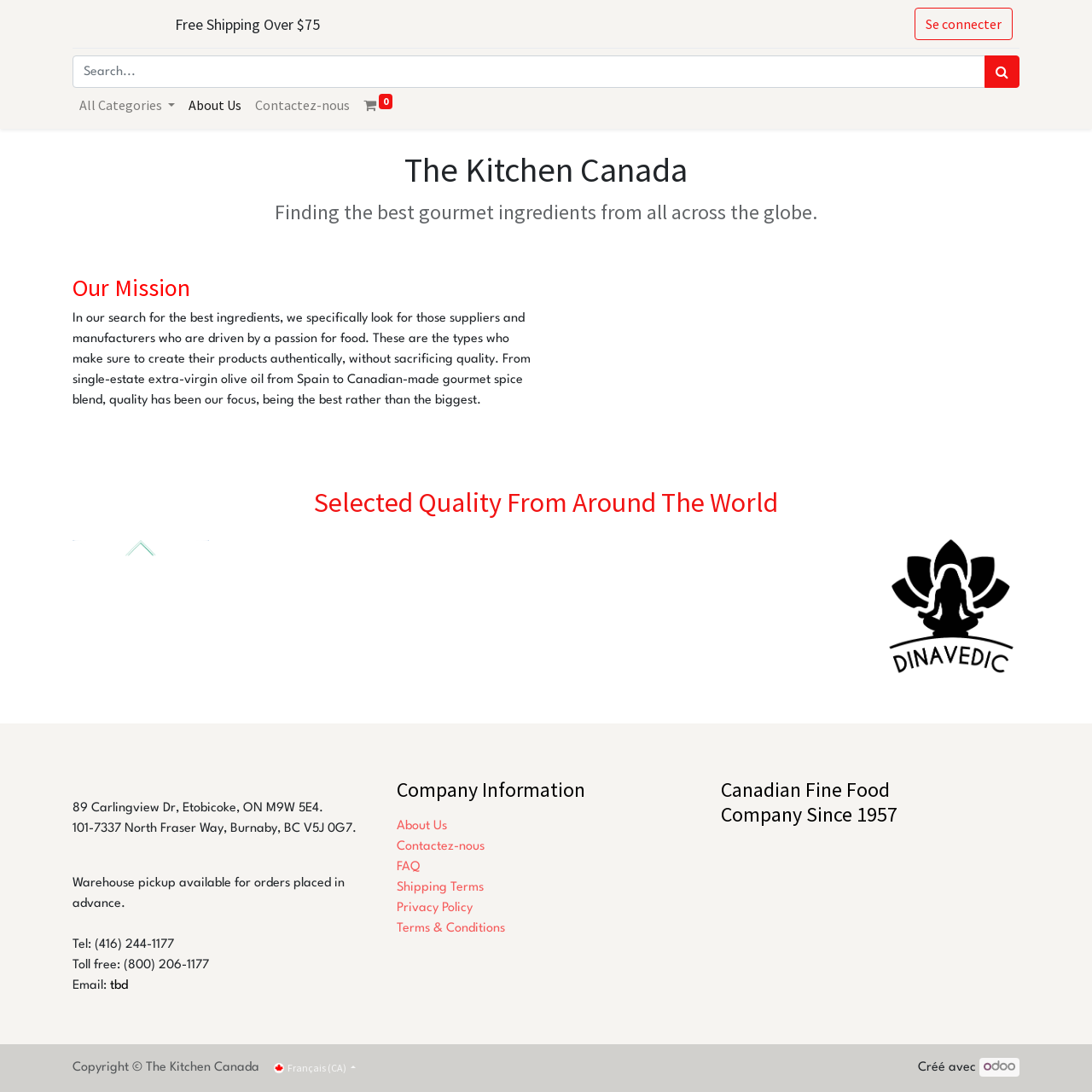Determine the bounding box coordinates of the section I need to click to execute the following instruction: "Switch to French". Provide the coordinates as four float numbers between 0 and 1, i.e., [left, top, right, bottom].

[0.247, 0.97, 0.33, 0.986]